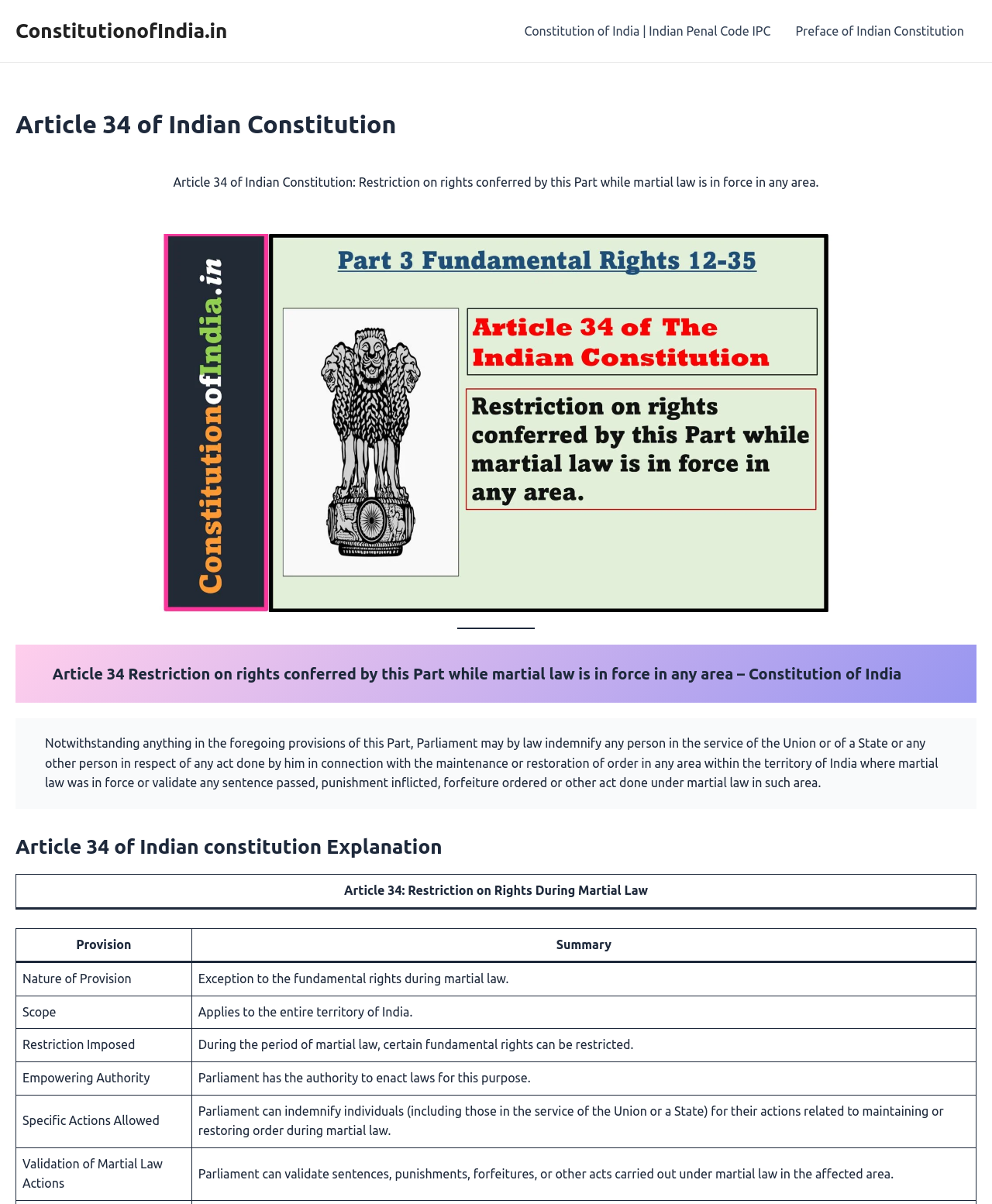Give the bounding box coordinates for this UI element: "ConstitutionofIndia.in". The coordinates should be four float numbers between 0 and 1, arranged as [left, top, right, bottom].

[0.016, 0.016, 0.229, 0.035]